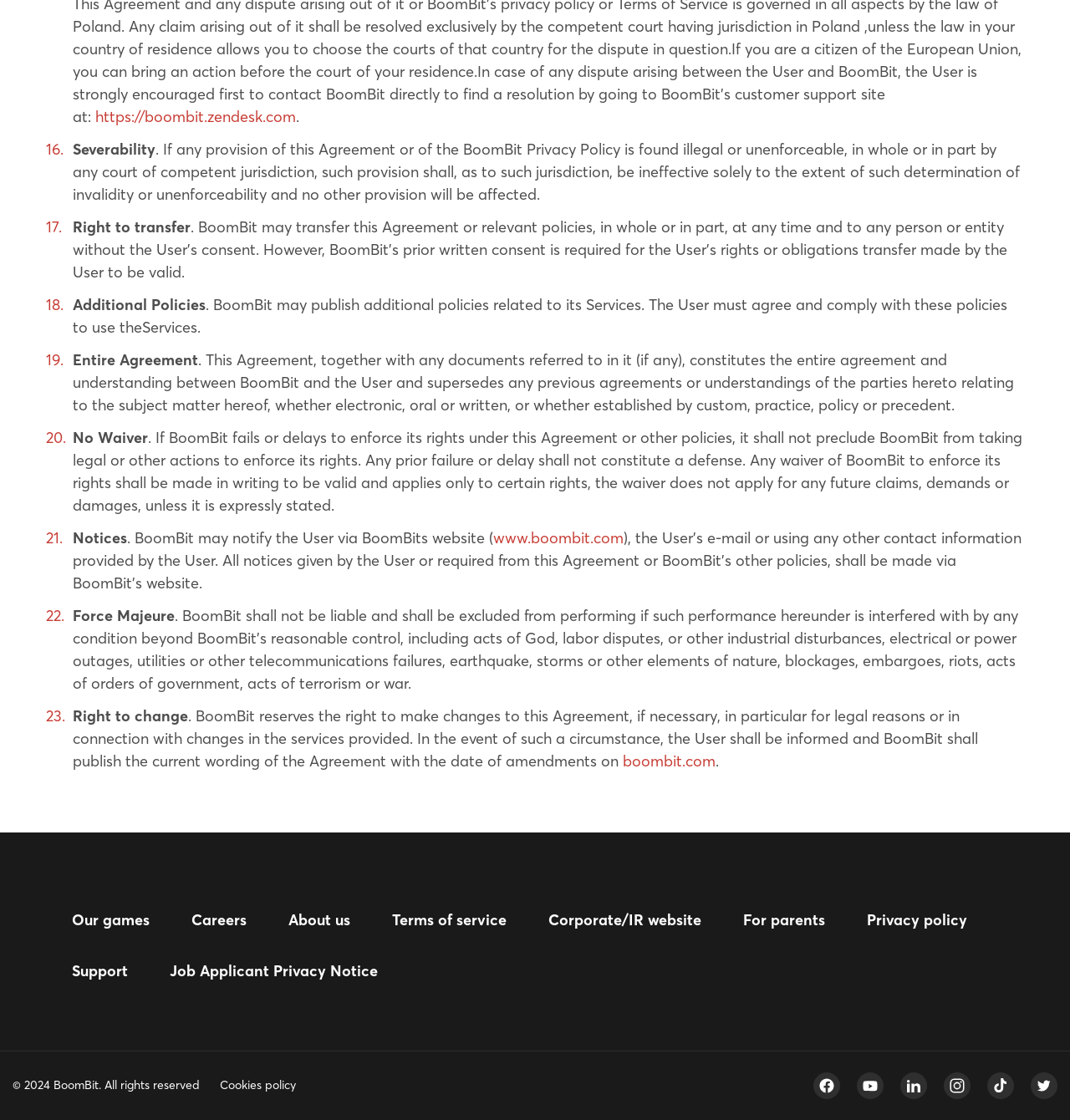Give the bounding box coordinates for this UI element: "www.boombit.com". The coordinates should be four float numbers between 0 and 1, arranged as [left, top, right, bottom].

[0.461, 0.472, 0.583, 0.489]